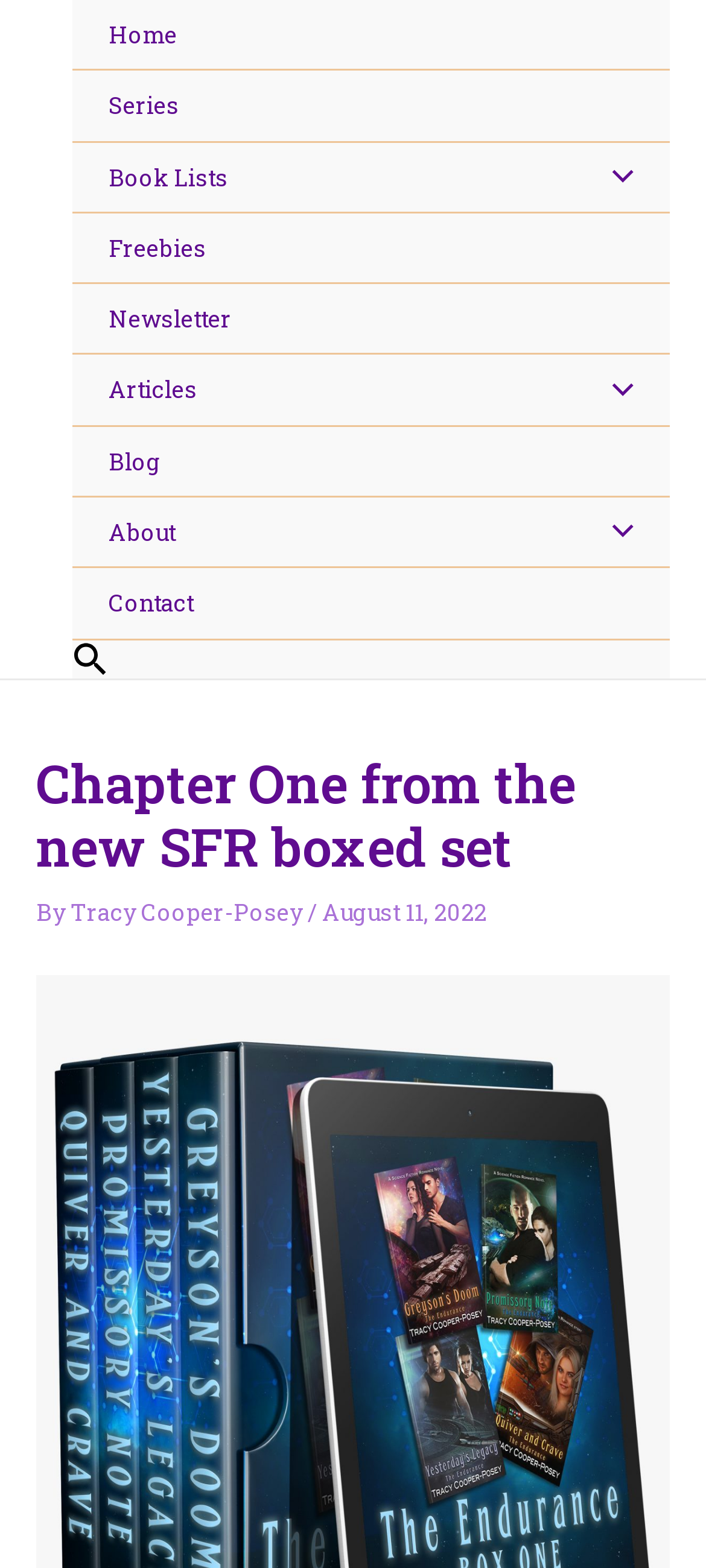What is the purpose of the image on the 'Search Icon Link'?
Analyze the image and deliver a detailed answer to the question.

I looked at the 'Search Icon Link' and found an image with the label 'Search', which suggests that the image is used for searching purposes.